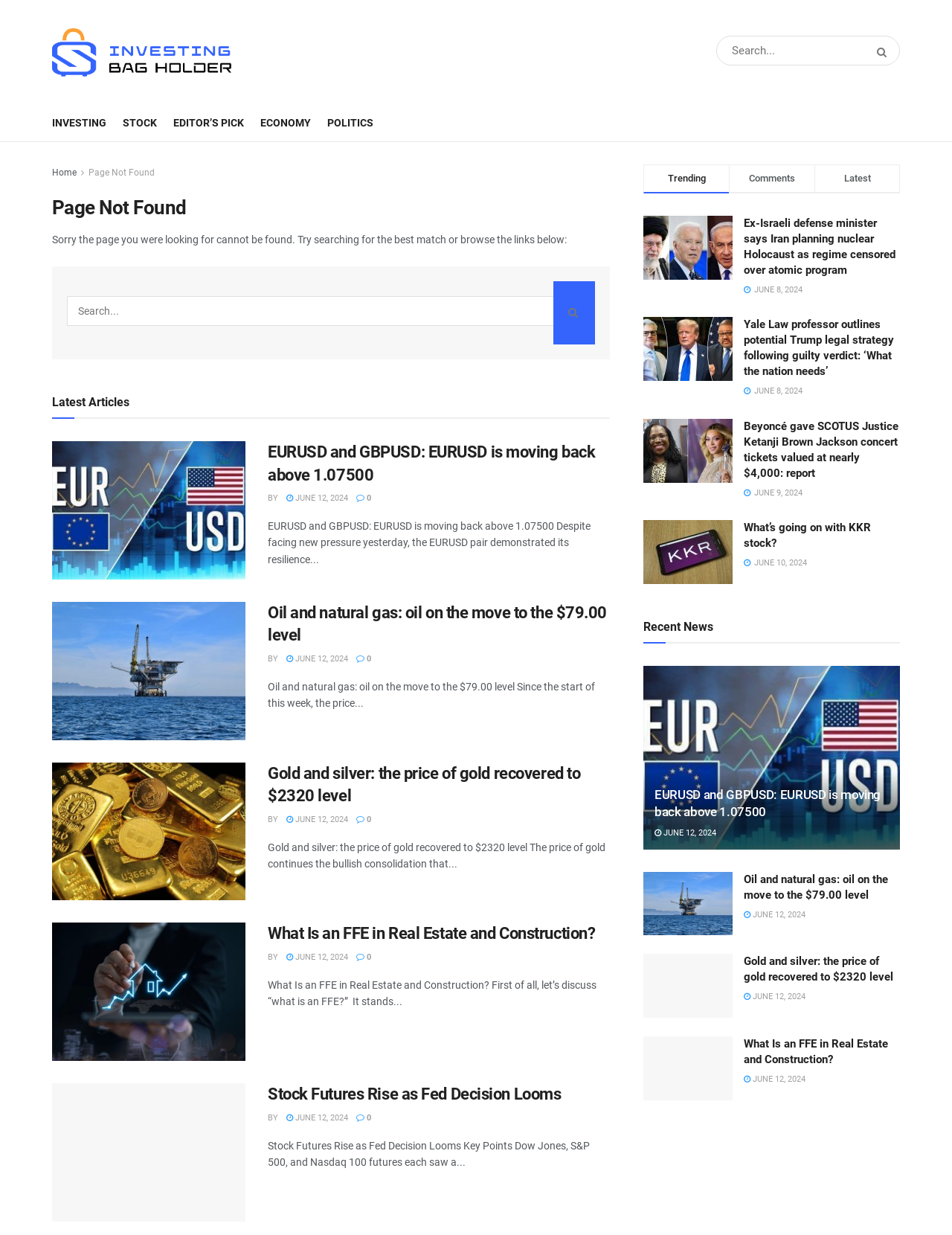Please determine the bounding box coordinates of the clickable area required to carry out the following instruction: "view cart". The coordinates must be four float numbers between 0 and 1, represented as [left, top, right, bottom].

None